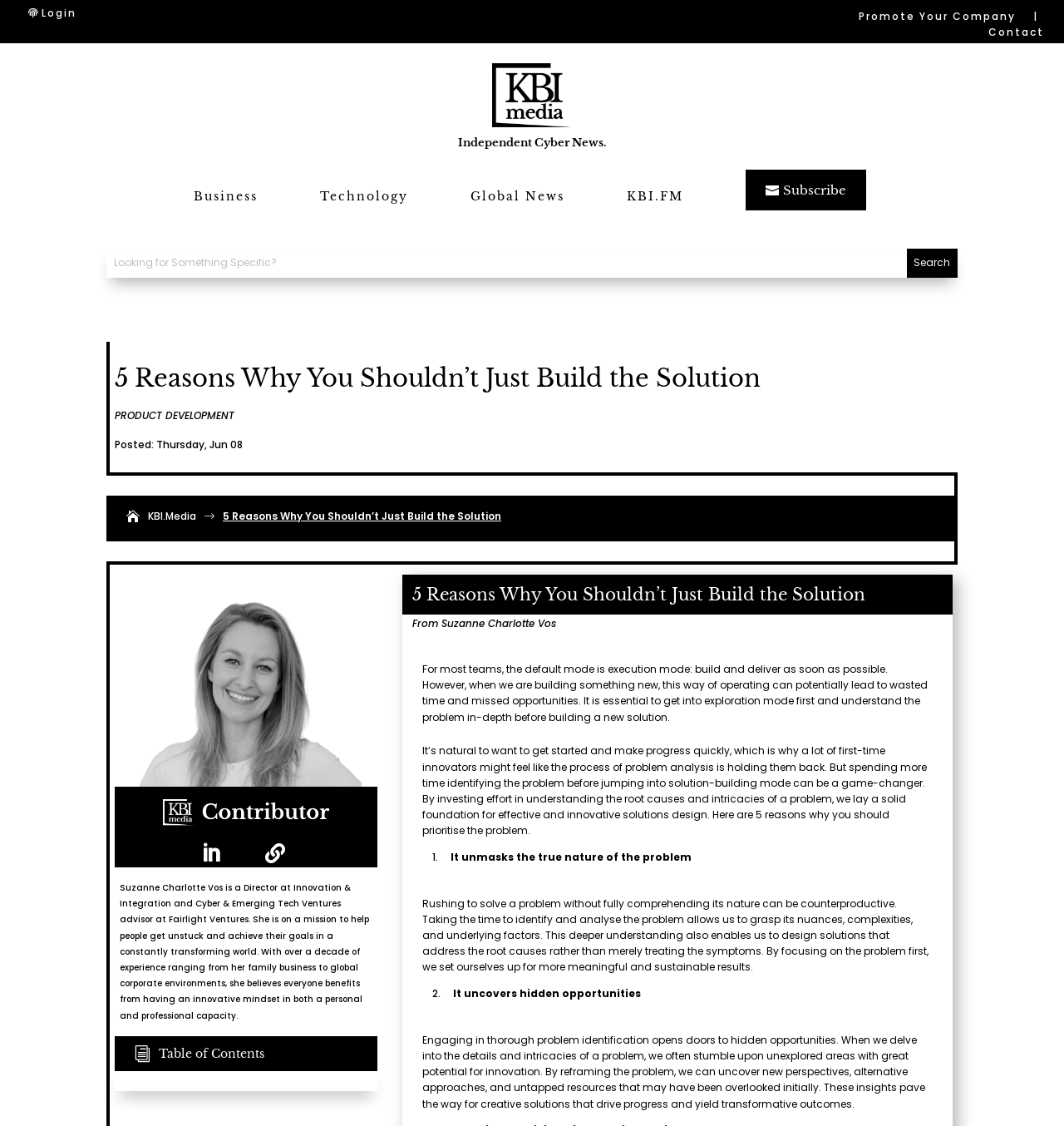What is the topic of the article?
Please ensure your answer to the question is detailed and covers all necessary aspects.

The webpage is an article discussing the importance of problem analysis before building a solution, and it provides five reasons why prioritizing problem analysis is crucial for effective and innovative solutions design.